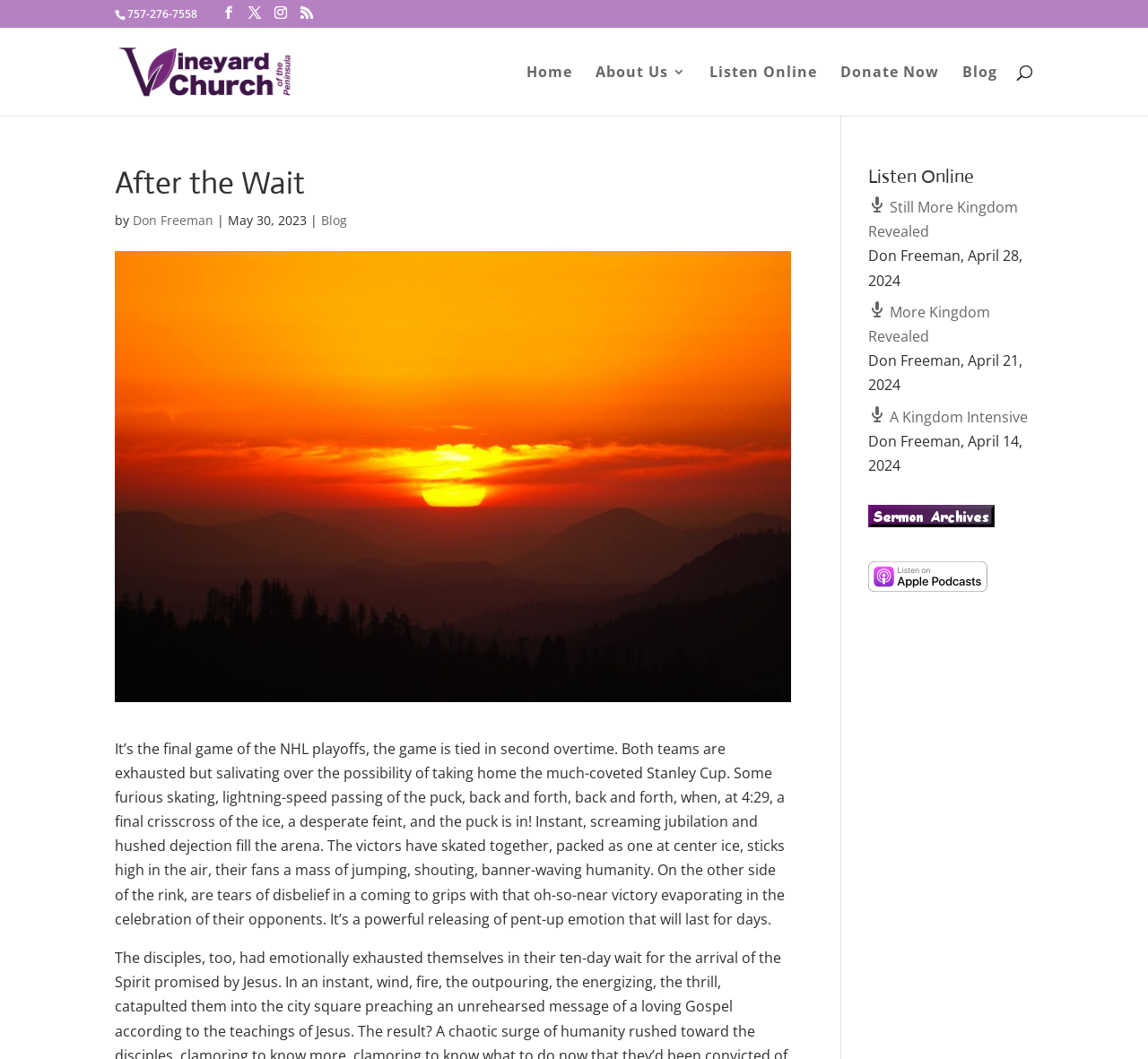Respond to the question below with a single word or phrase:
What is the theme of the blog post?

Hockey